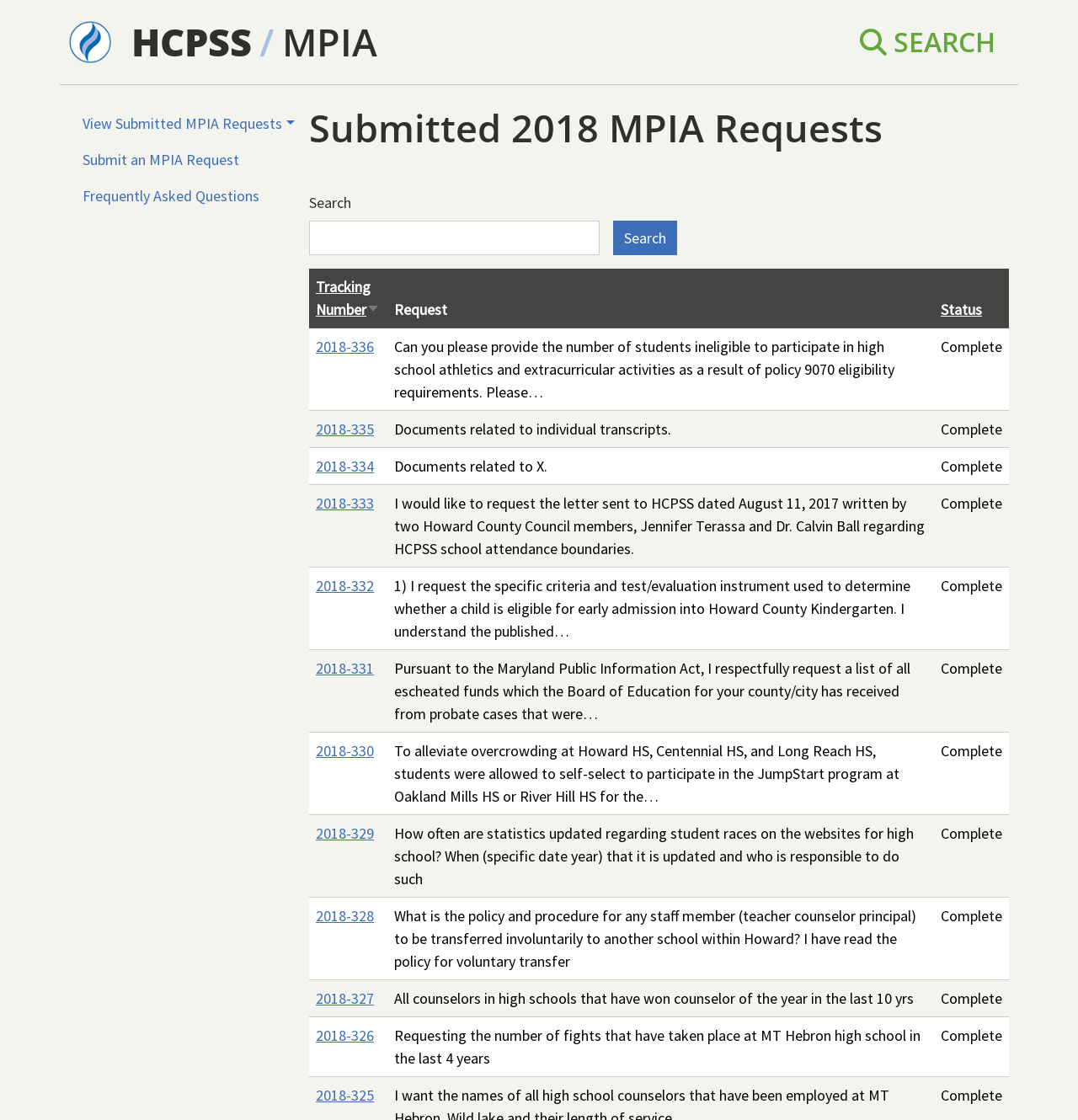Extract the main headline from the webpage and generate its text.

Submitted 2018 MPIA Requests